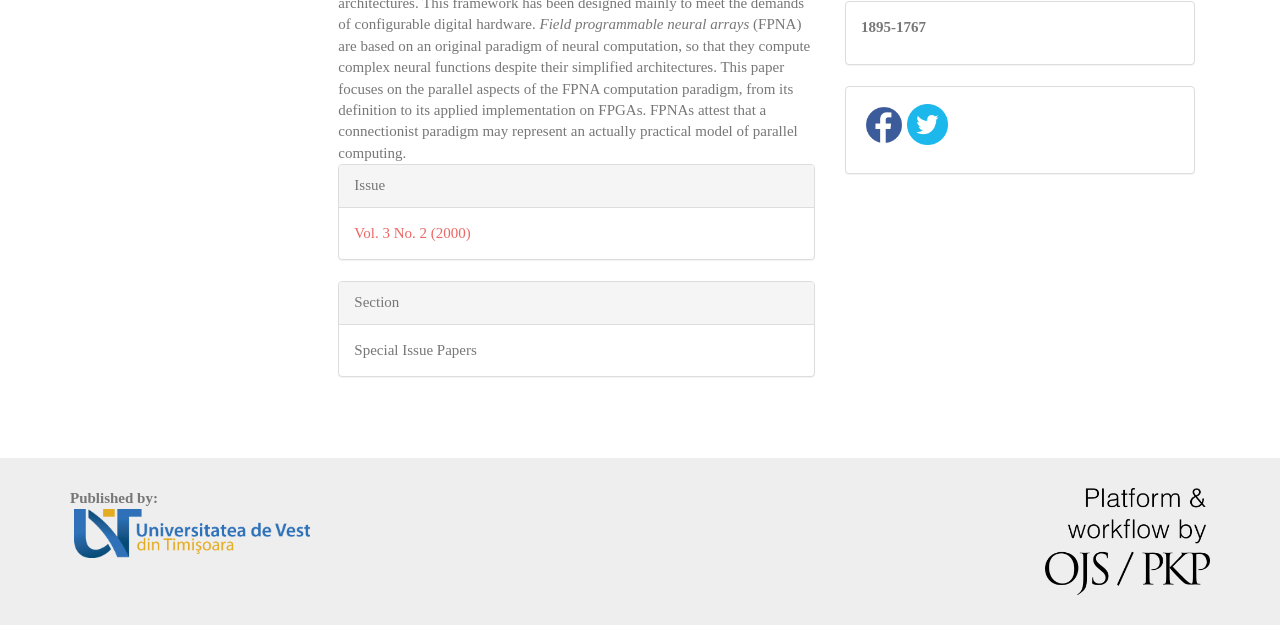Find the bounding box of the UI element described as follows: "Vol. 3 No. 2 (2000)".

[0.277, 0.351, 0.368, 0.376]